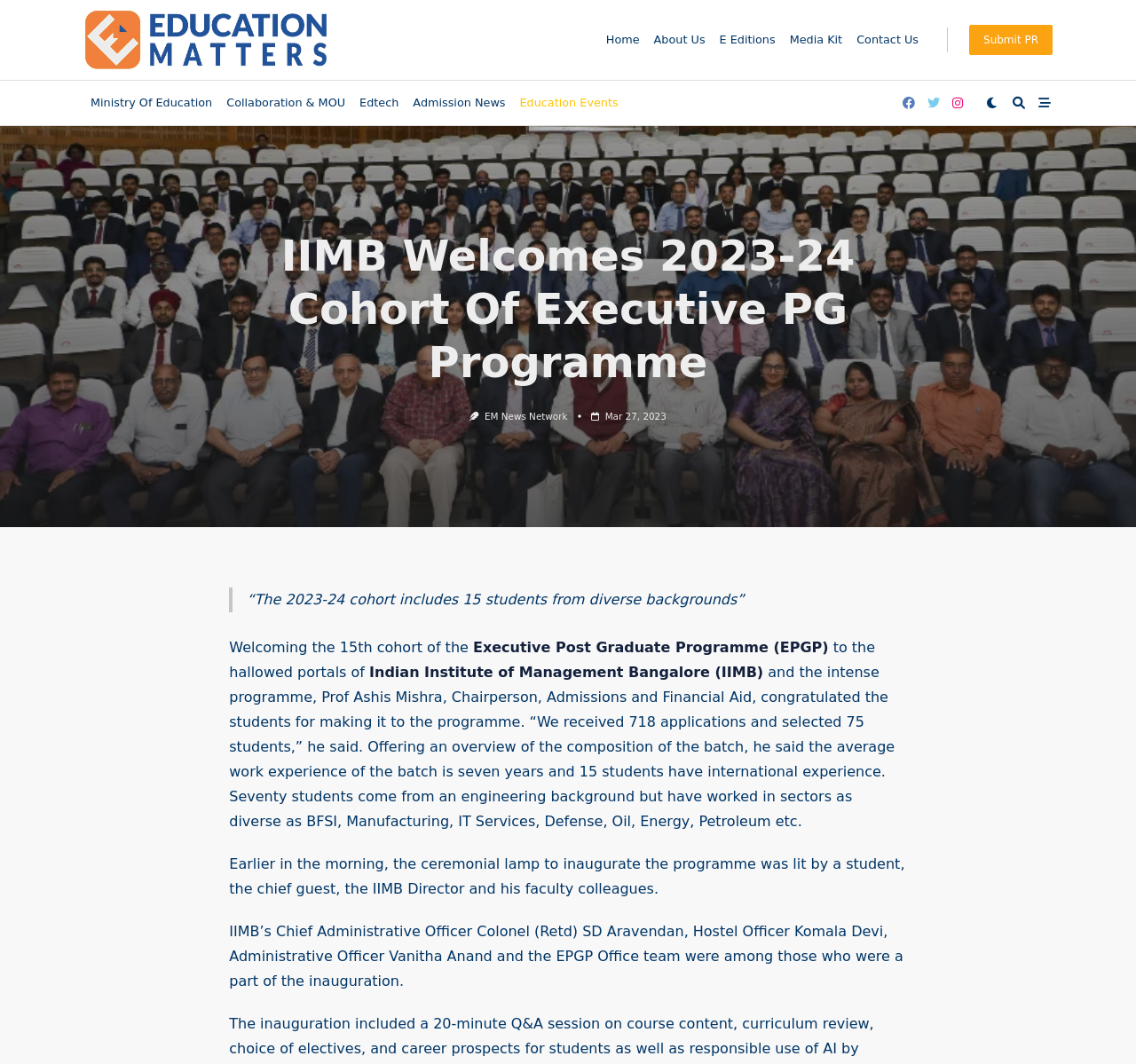Identify the bounding box of the UI element described as follows: "Collaboration & MOU". Provide the coordinates as four float numbers in the range of 0 to 1 [left, top, right, bottom].

[0.193, 0.086, 0.31, 0.107]